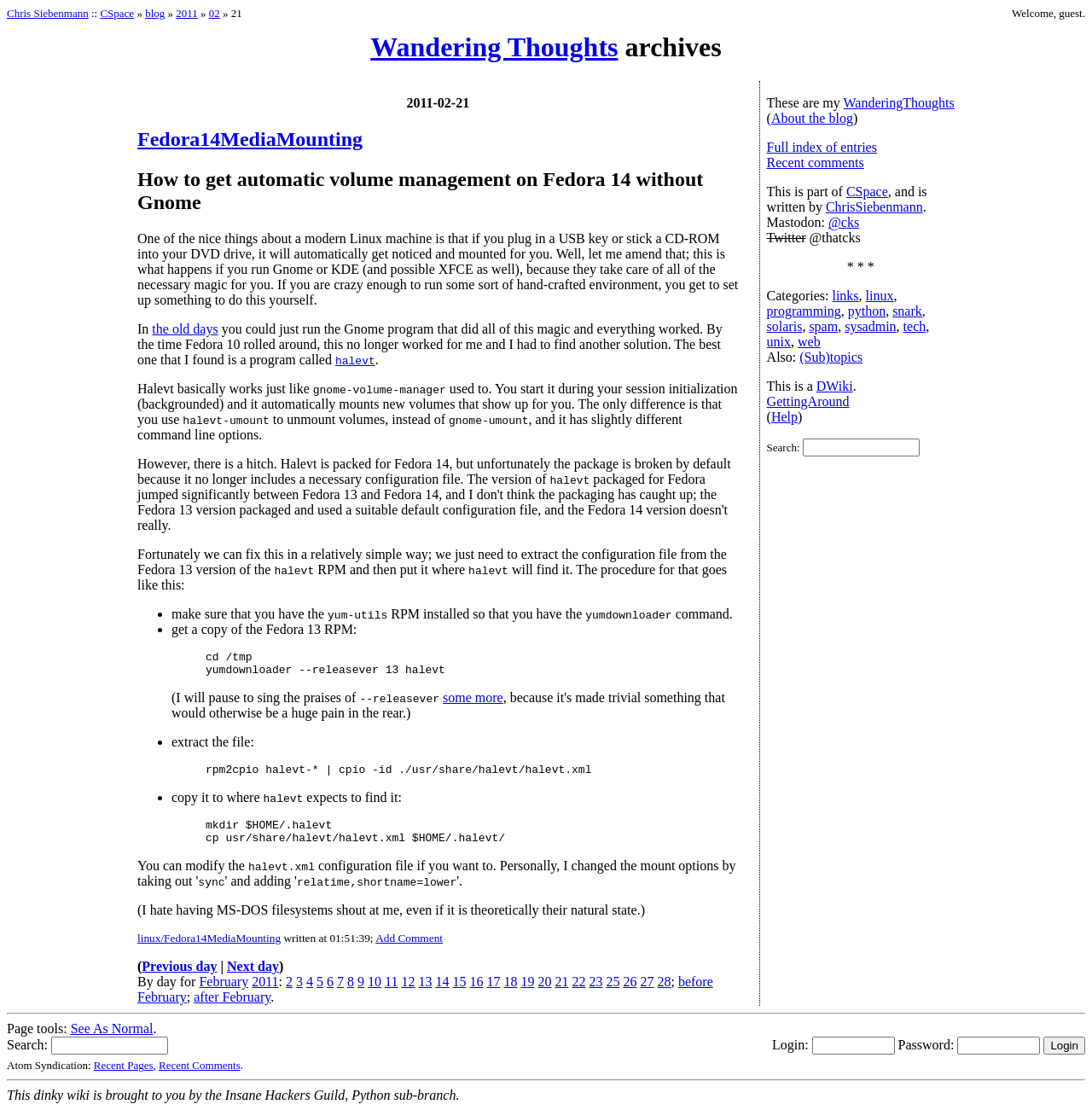Who is the author of the blog?
Analyze the image and deliver a detailed answer to the question.

The author of the blog can be found in the link element with the text 'Chris Siebenmann' at the top of the page. This is the name of the person who wrote the blog post.